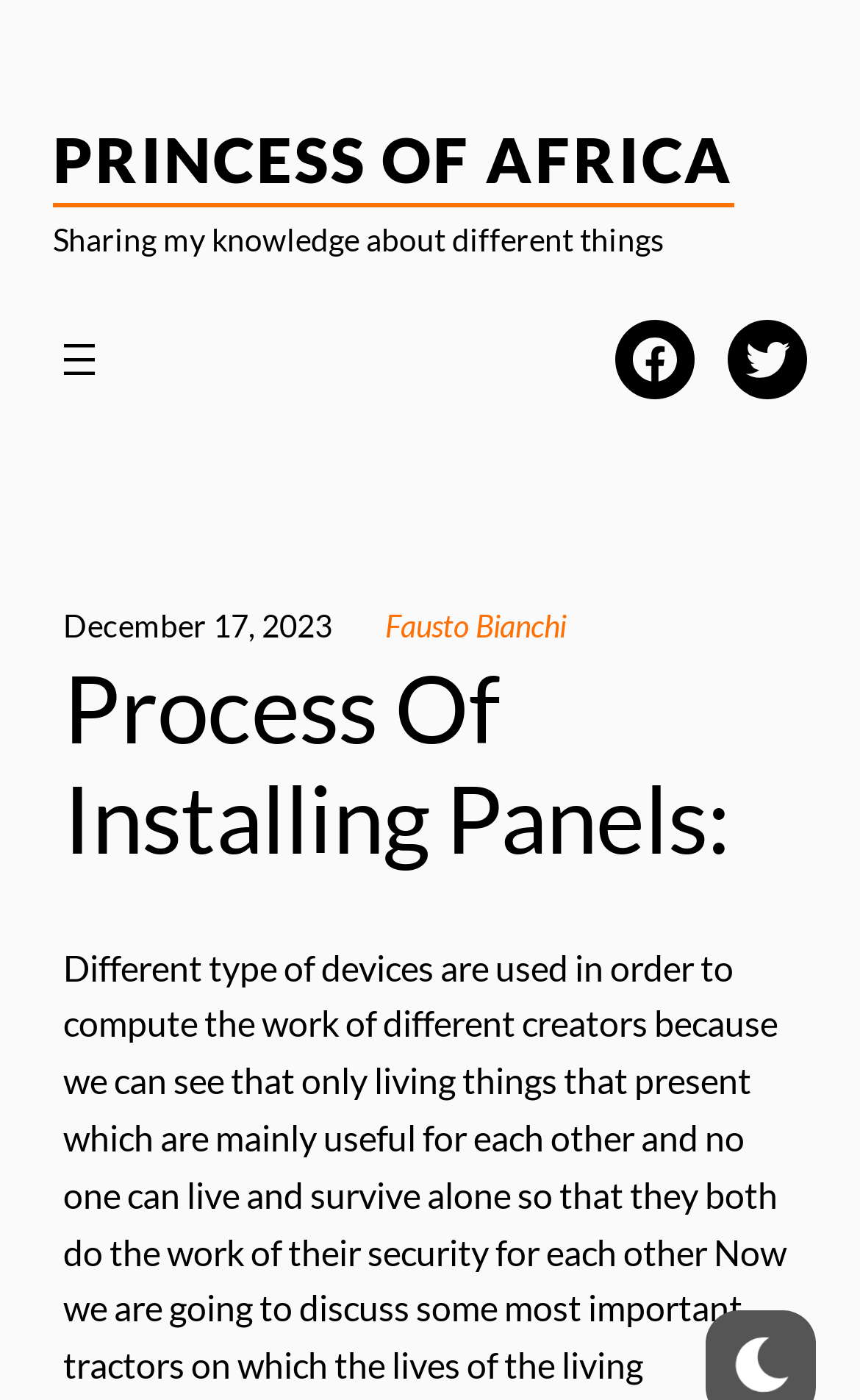Extract the heading text from the webpage.

PRINCESS OF AFRICA